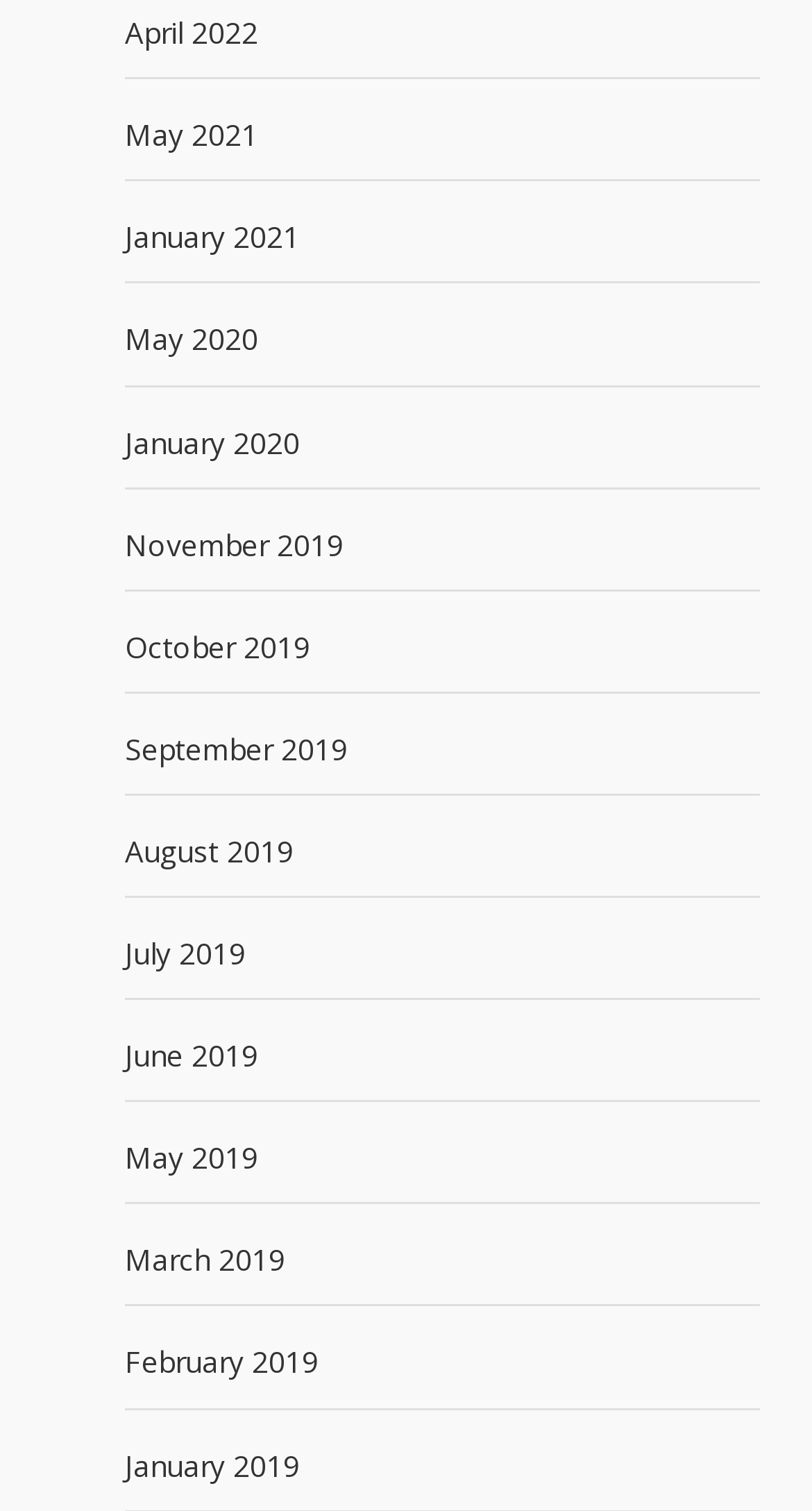Determine the bounding box coordinates of the target area to click to execute the following instruction: "view January 2020."

[0.154, 0.279, 0.369, 0.305]